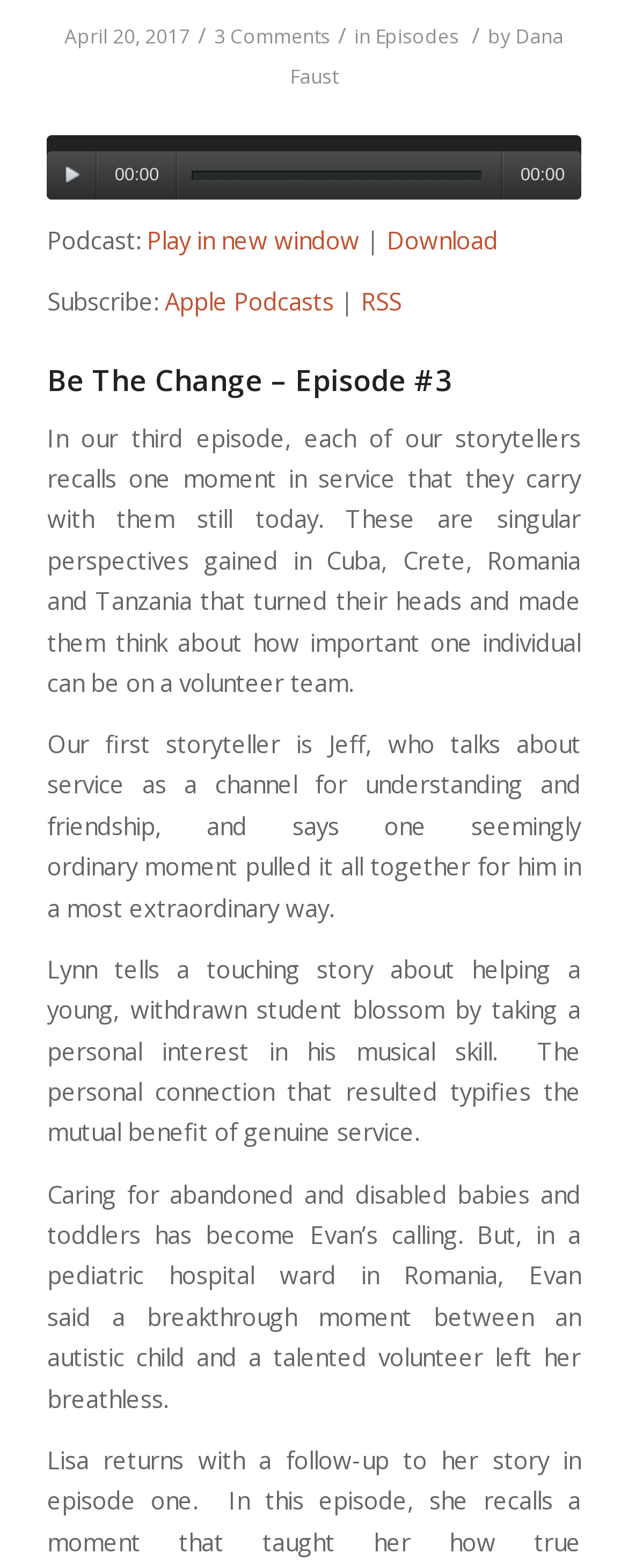Find the bounding box coordinates for the HTML element described in this sentence: "00:00". Provide the coordinates as four float numbers between 0 and 1, in the format [left, top, right, bottom].

[0.305, 0.109, 0.766, 0.116]